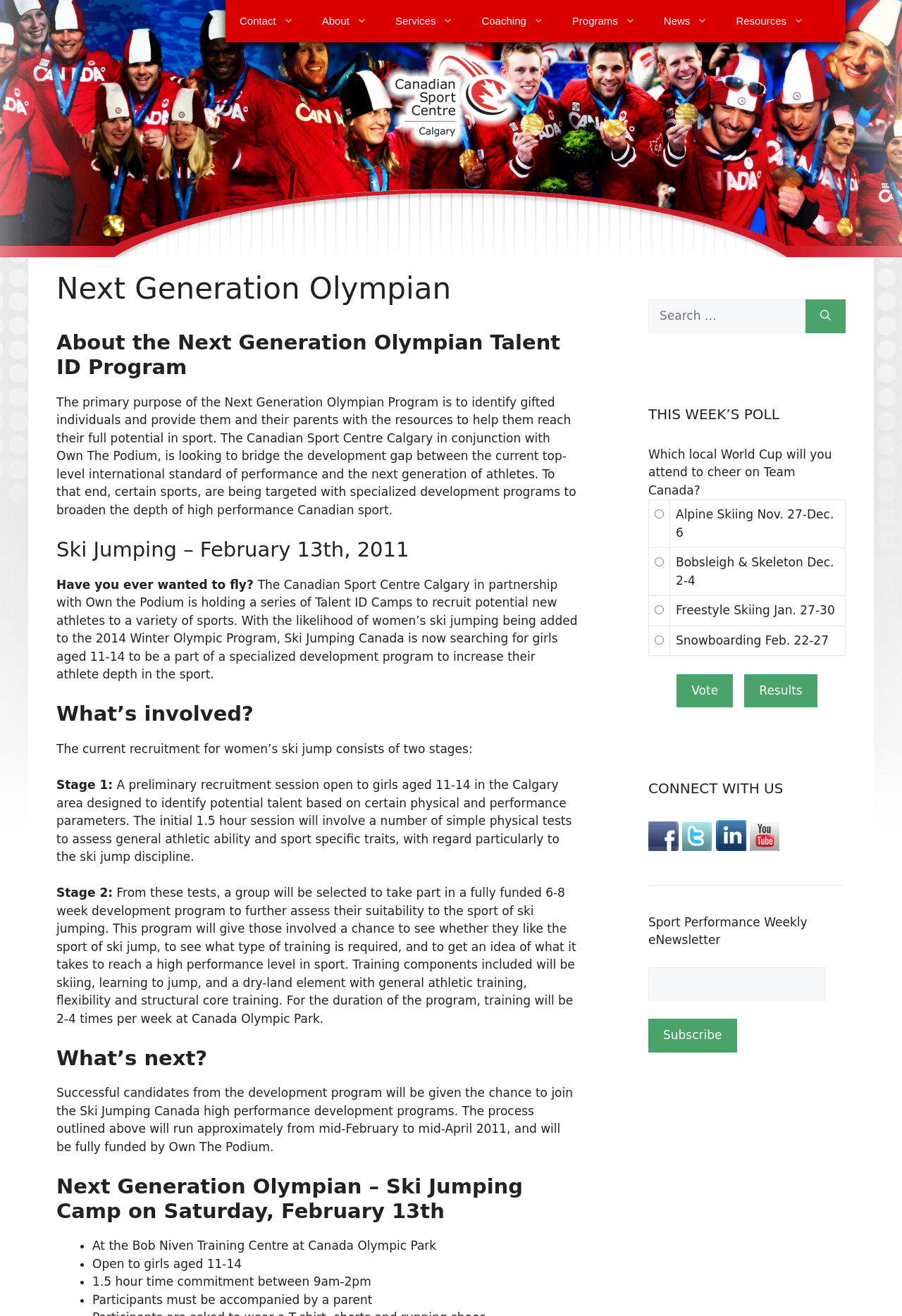Please determine the bounding box coordinates of the element's region to click in order to carry out the following instruction: "Click on the Contact link". The coordinates should be four float numbers between 0 and 1, i.e., [left, top, right, bottom].

[0.25, 0.0, 0.341, 0.032]